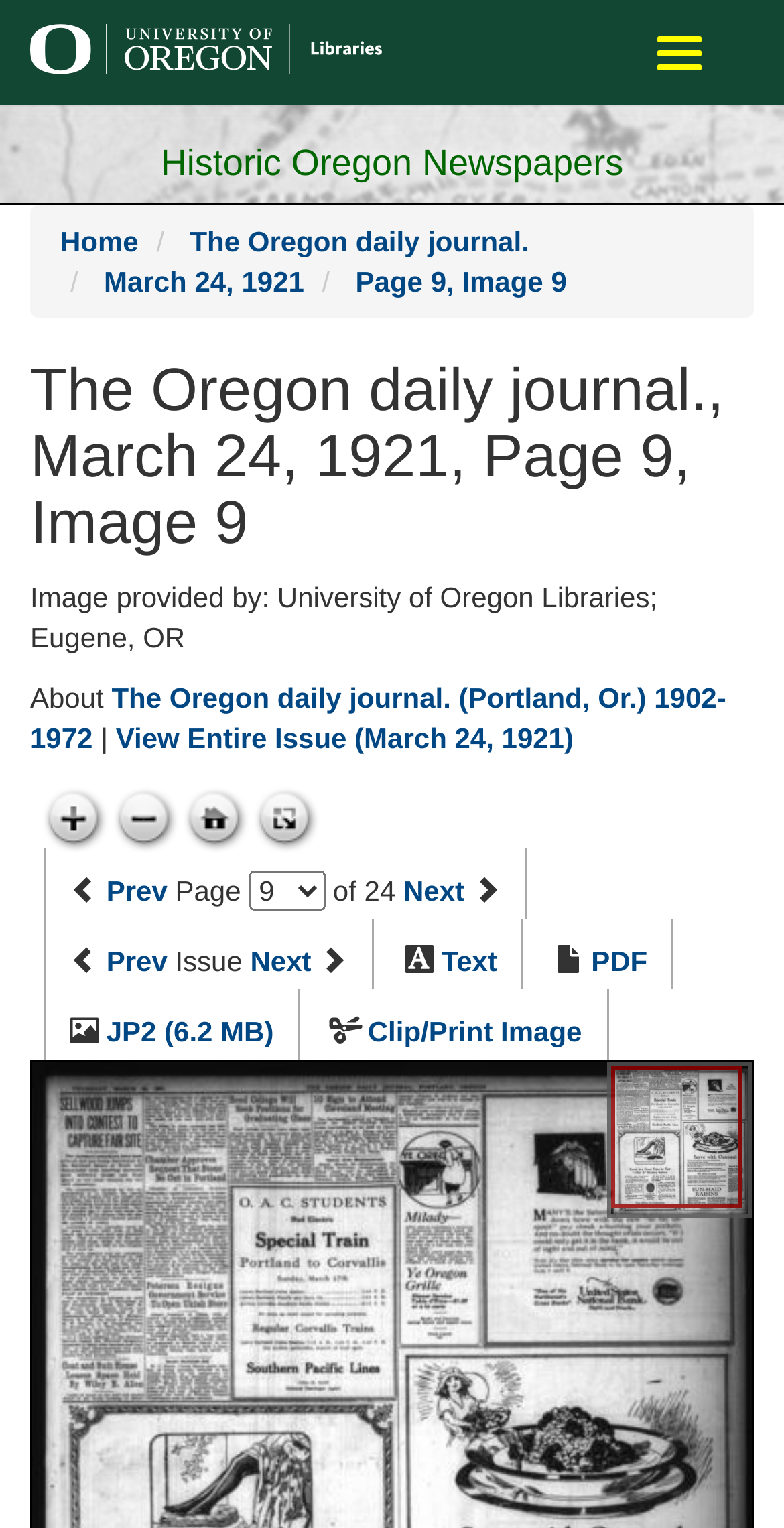What is the format of the downloadable file?
Provide a fully detailed and comprehensive answer to the question.

I determined the answer by looking at the link 'JP2 (6.2 MB)' which suggests that the downloadable file is in JP2 format.